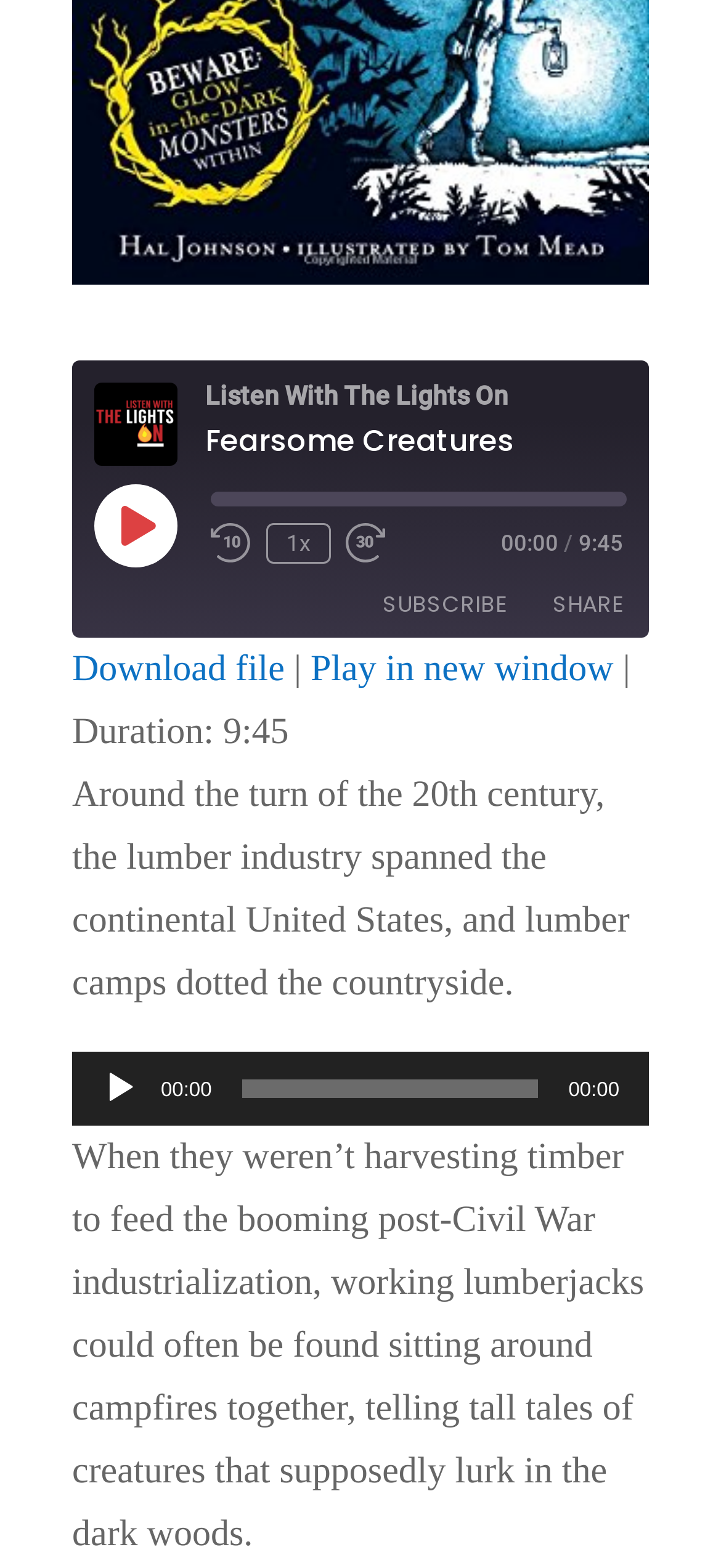Utilize the details in the image to give a detailed response to the question: What is the duration of the episode?

The duration of the episode can be found in the static text element that says 'Duration: 9:45'.